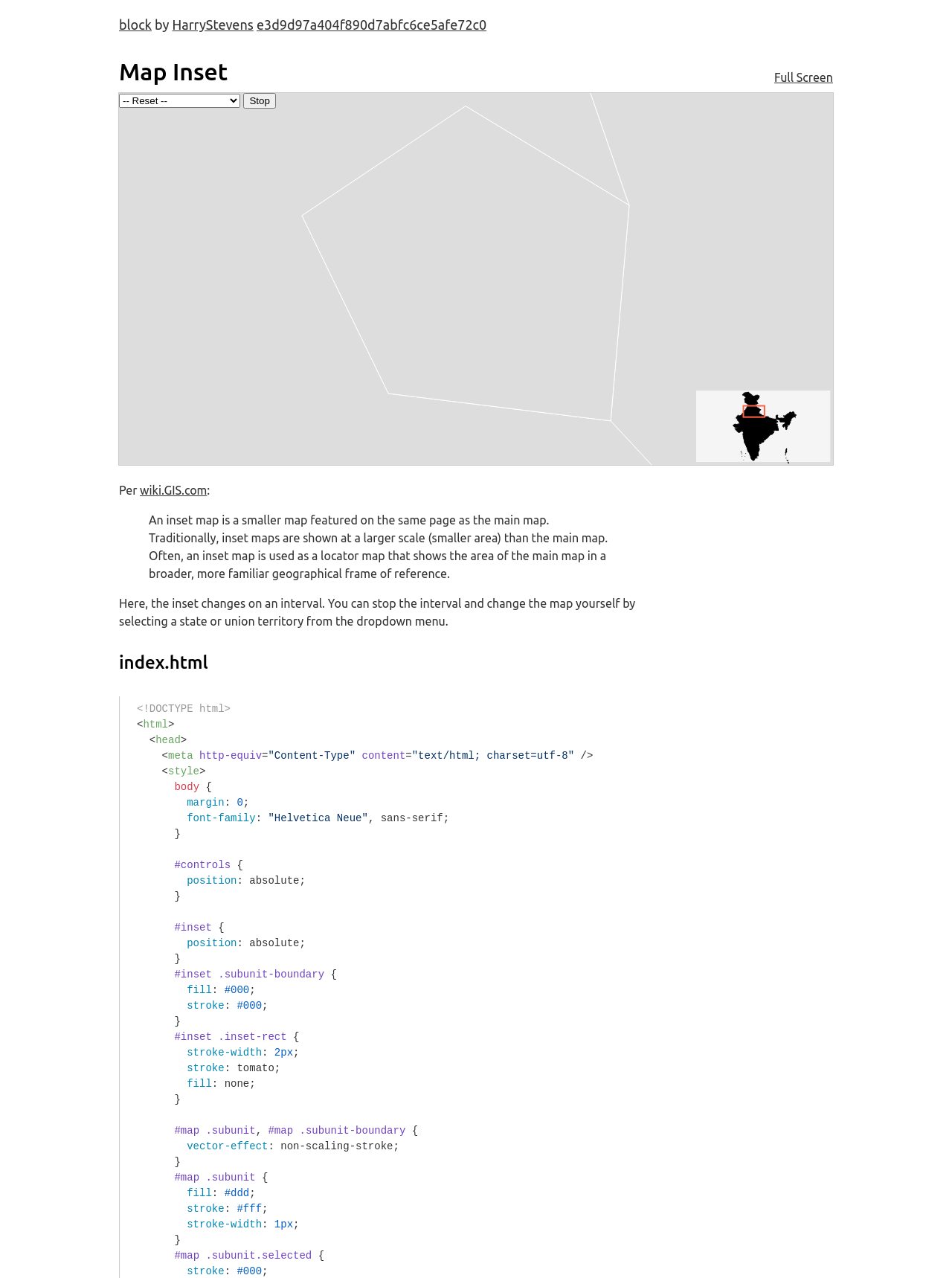Generate a thorough explanation of the webpage's elements.

This webpage is titled "Map Inset by HarryStevens" and has a main heading "Map Inset" at the top. Below the heading, there is an iframe that takes up most of the page's width and about half of its height. 

To the top-left of the iframe, there are three links: "block", "HarryStevens", and a long alphanumeric string. Above these links, there is a heading "Map Inset" again. 

Below the iframe, there is a blockquote that spans about half of the page's width. Inside the blockquote, there is a paragraph of text that explains what an inset map is and its purpose. 

To the right of the blockquote, there is a static text "Per" followed by a link "wiki.GIS.com" and a colon. 

Below the blockquote, there is another paragraph of text that explains how the inset map changes on an interval and how users can stop the interval and change the map themselves. 

At the bottom of the page, there is a heading "index.html" that contains a large block of HTML code, which appears to be the source code of the webpage.